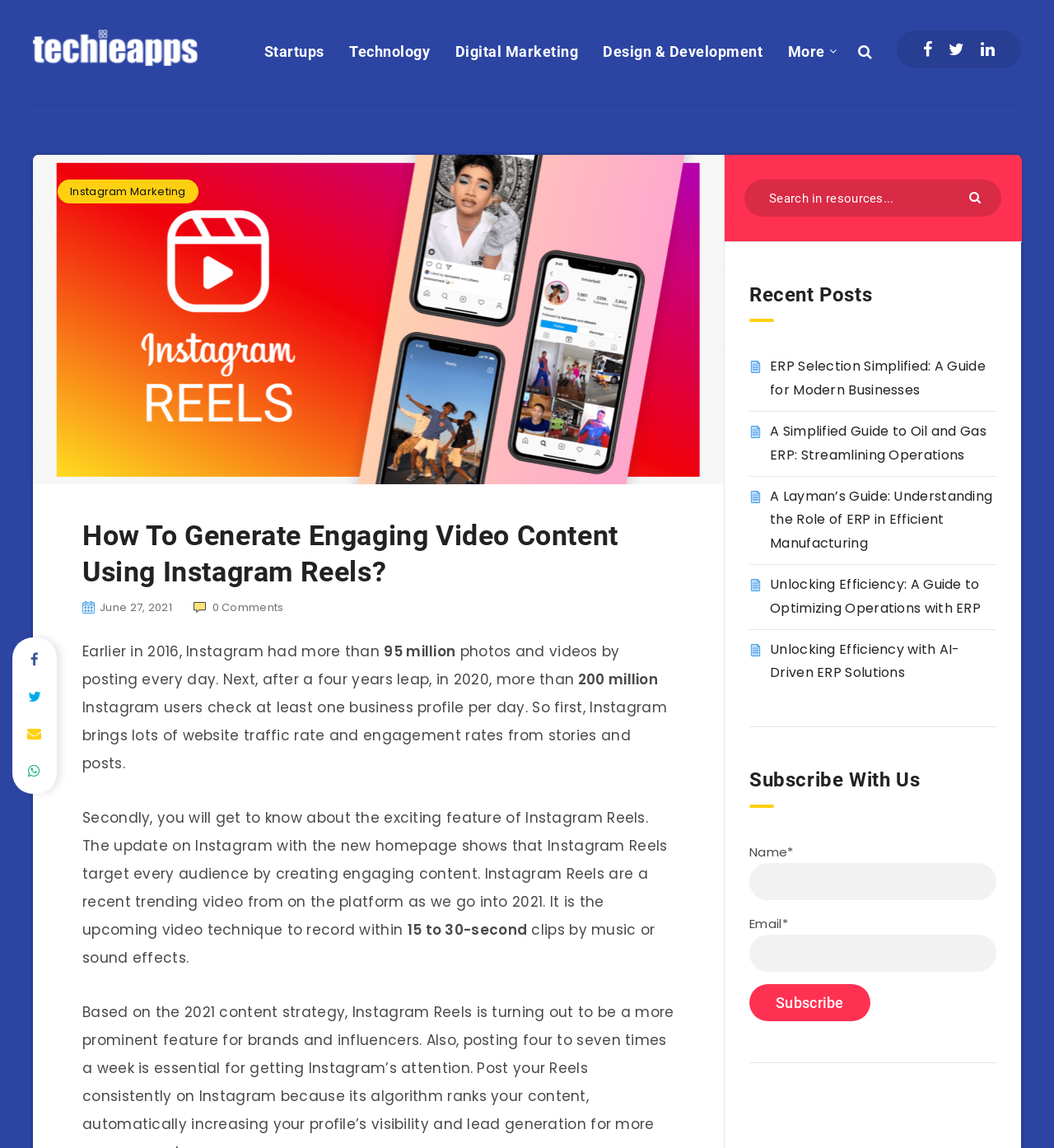What is the purpose of Instagram Reels?
Examine the screenshot and reply with a single word or phrase.

Create engaging content